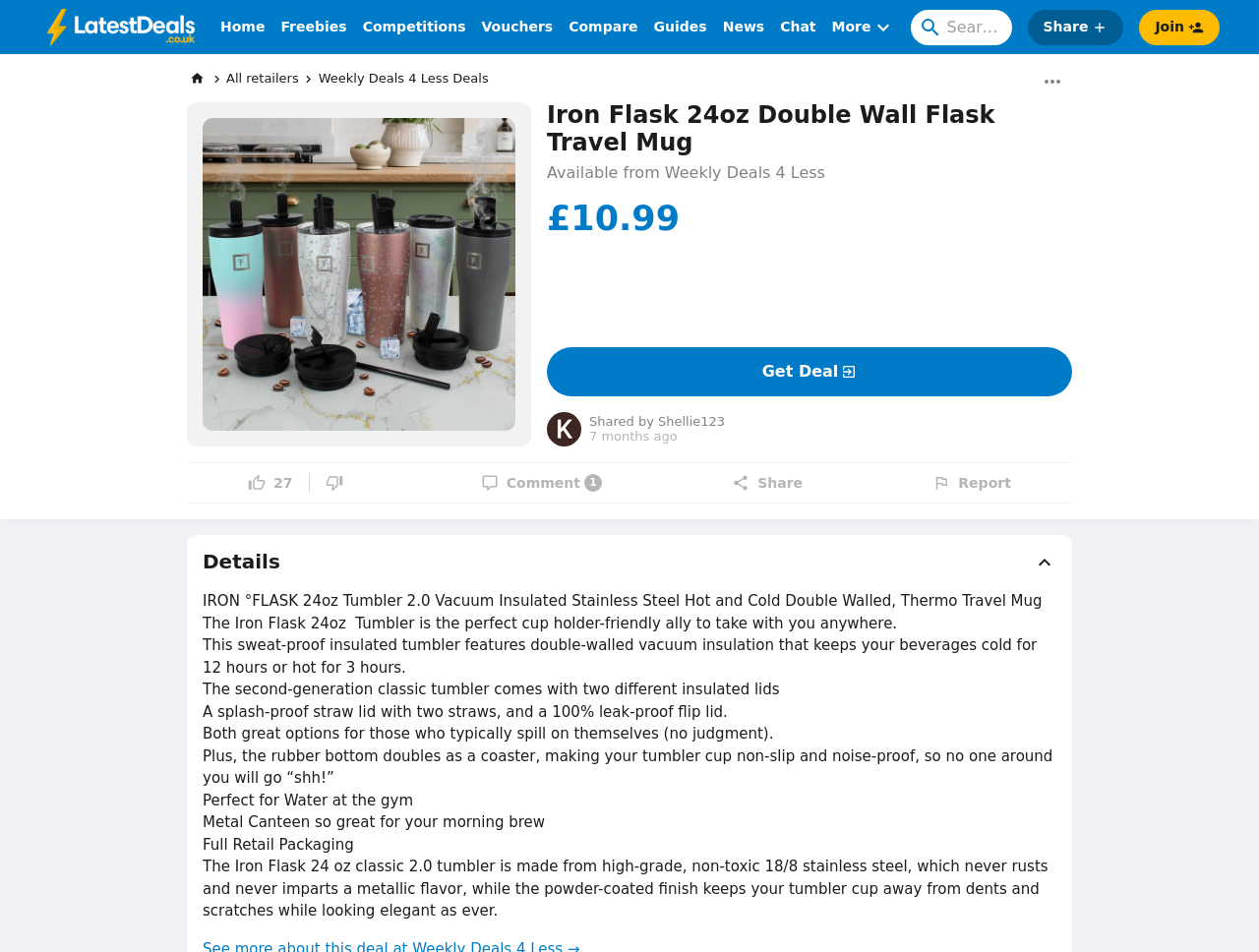Examine the screenshot and answer the question in as much detail as possible: What is the material of the Iron Flask 24oz Tumbler?

The material of the Iron Flask 24oz Tumbler is stainless steel, as mentioned in the product description on the webpage.